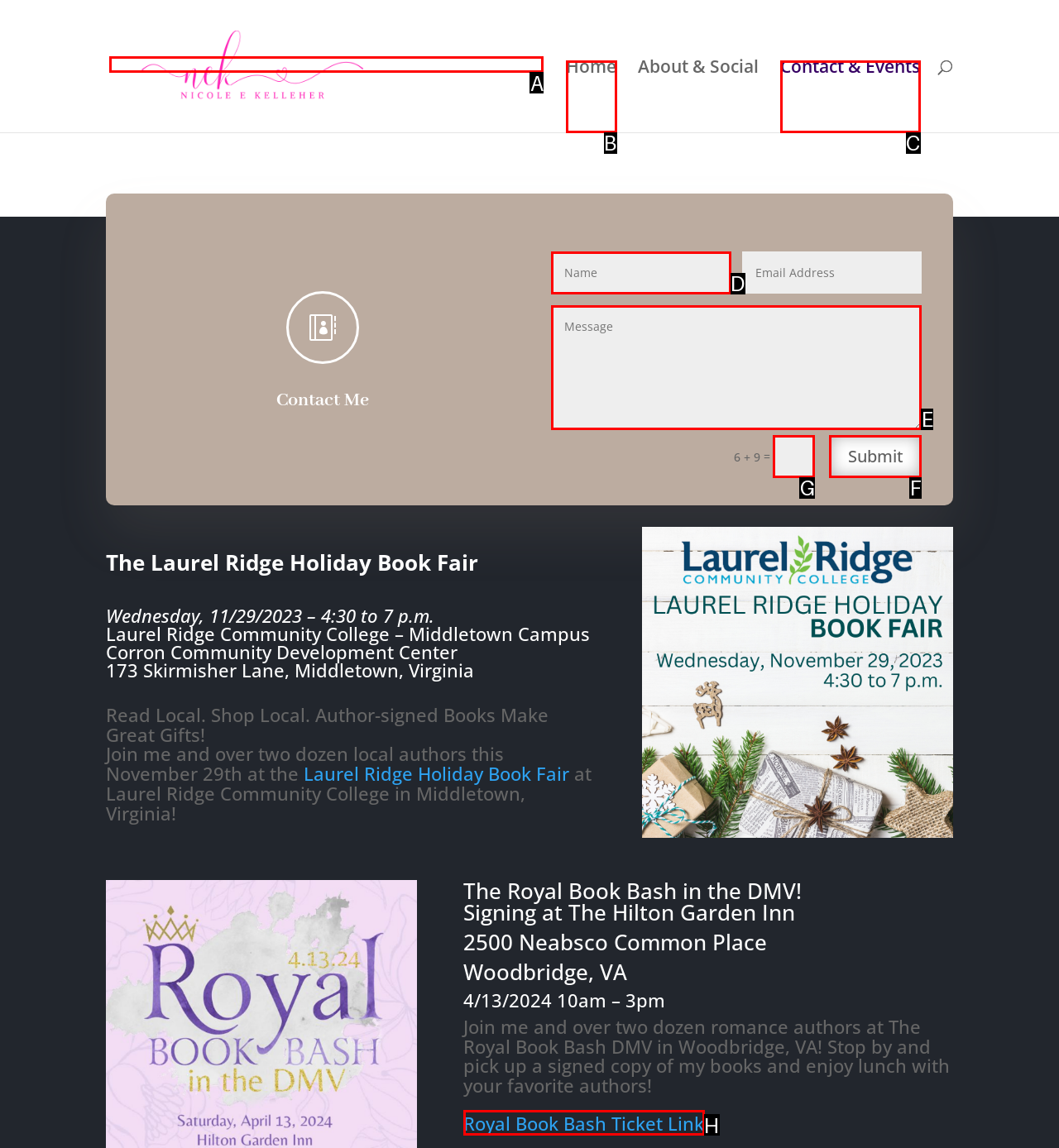Point out the UI element to be clicked for this instruction: Click the 'Submit' button. Provide the answer as the letter of the chosen element.

F